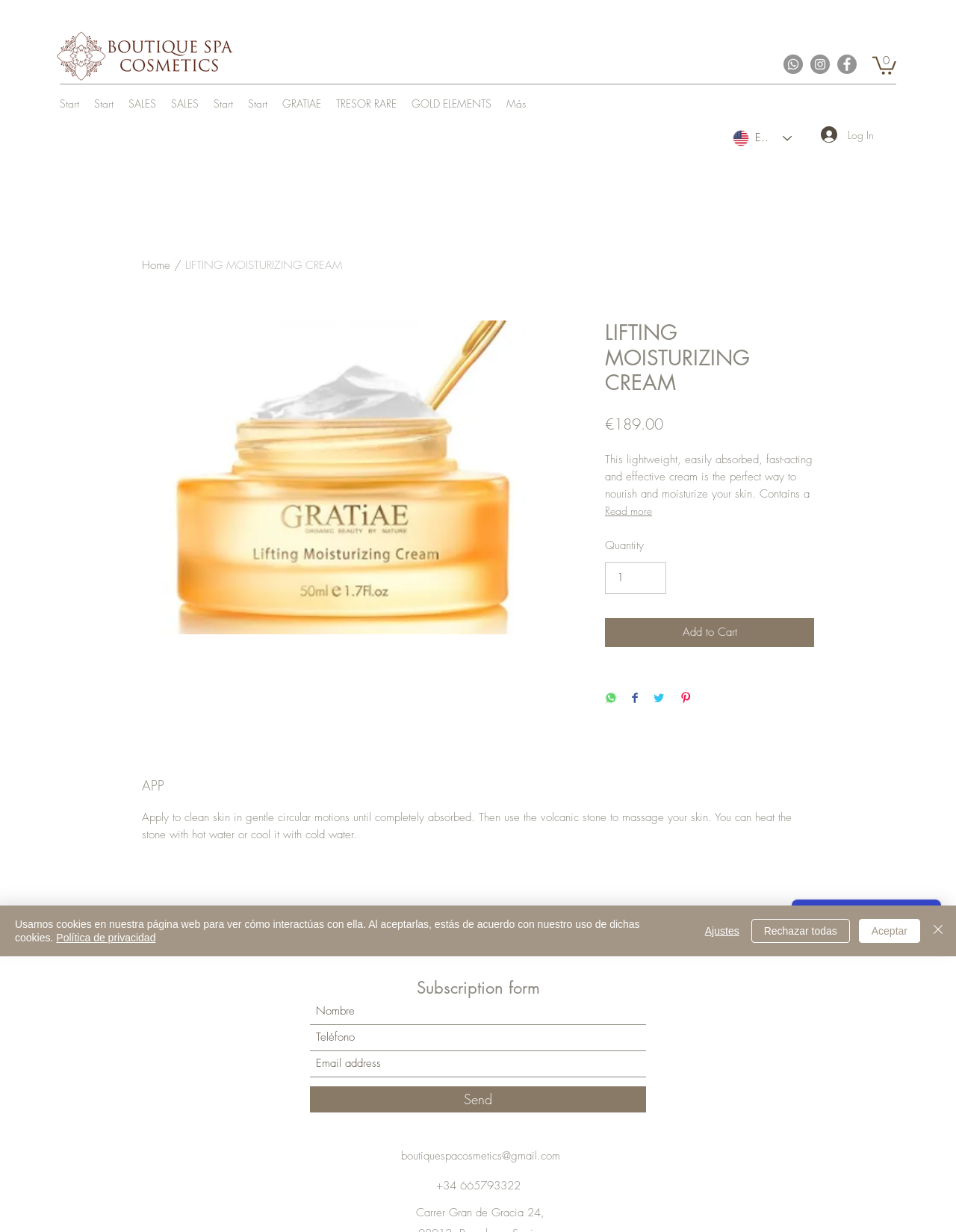Generate a comprehensive caption for the webpage you are viewing.

This webpage is about a product called "Lifting Moisturizing Cream" from Boutique Spa Cosmetics. At the top left corner, there is a logo of Boutique Spa Cosmetics, and next to it, a navigation menu with links to "Start", "SALES", "GRATIAE", "TRESOR RARE", and "GOLD ELEMENTS". On the top right corner, there is a search bar and a social media bar with links to WhatsApp, Instagram, and Facebook. 

Below the navigation menu, there is a main section that takes up most of the page. It has a heading "LIFTING MOISTURIZING CREAM" and an image of the product. The product description is provided, stating that it is a lightweight, easily absorbed, fast-acting, and effective cream that nourishes and moisturizes the skin. The description also mentions the ingredients and benefits of the product.

Under the product description, there are buttons to "Add to Cart", "Read more", and "Share on WhatsApp", "Share on Facebook", and "Share on Twitter". There is also a section that provides instructions on how to apply the product.

On the bottom left corner, there is a subscription form where users can enter their name, phone number, and email address to subscribe. Below the subscription form, there is a section with the company's contact information, including email address, phone number, and physical address.

At the bottom of the page, there is a cookie policy alert that informs users about the use of cookies on the website. The alert provides links to the privacy policy and buttons to accept, reject, or adjust the cookie settings.